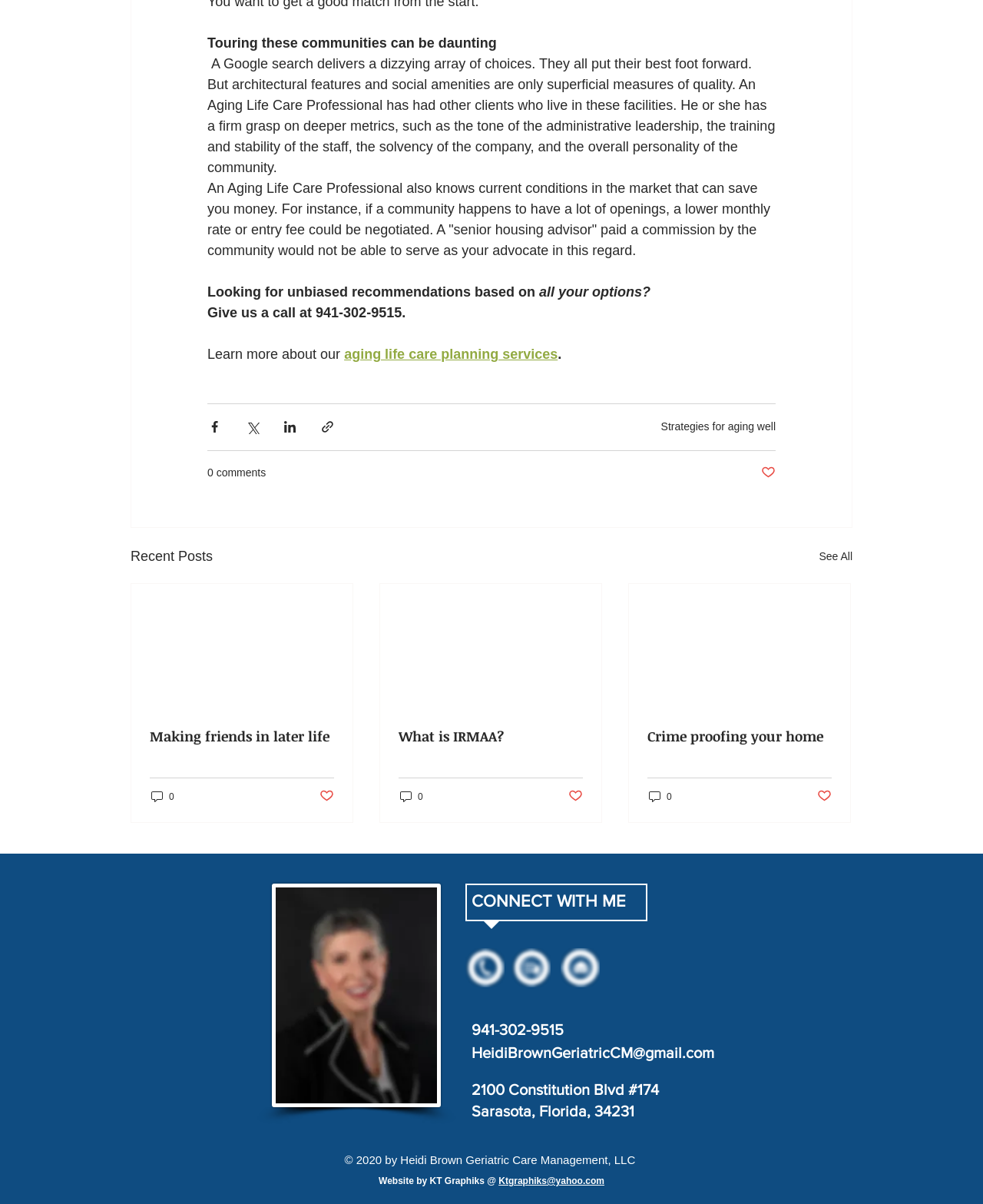Find the bounding box coordinates for the element that must be clicked to complete the instruction: "Call the phone number". The coordinates should be four float numbers between 0 and 1, indicated as [left, top, right, bottom].

[0.211, 0.253, 0.413, 0.266]